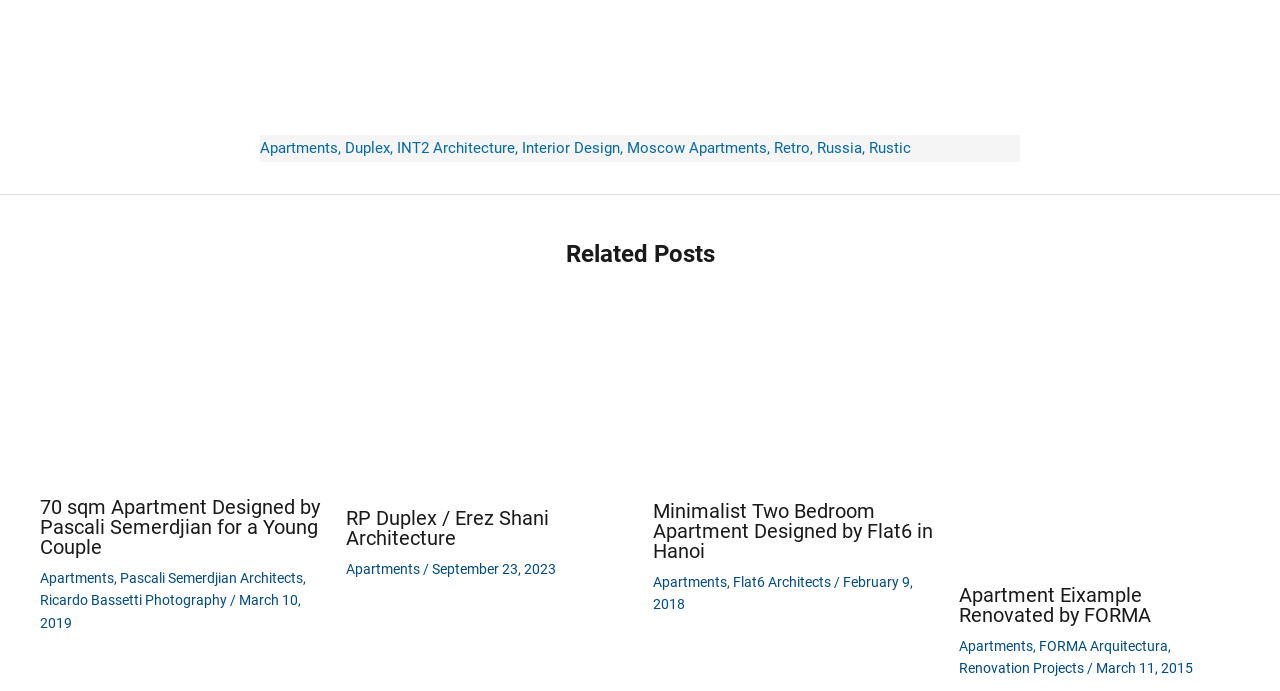Locate the bounding box coordinates of the element's region that should be clicked to carry out the following instruction: "View RP Duplex / Erez Shani Architecture". The coordinates need to be four float numbers between 0 and 1, i.e., [left, top, right, bottom].

[0.271, 0.561, 0.49, 0.589]